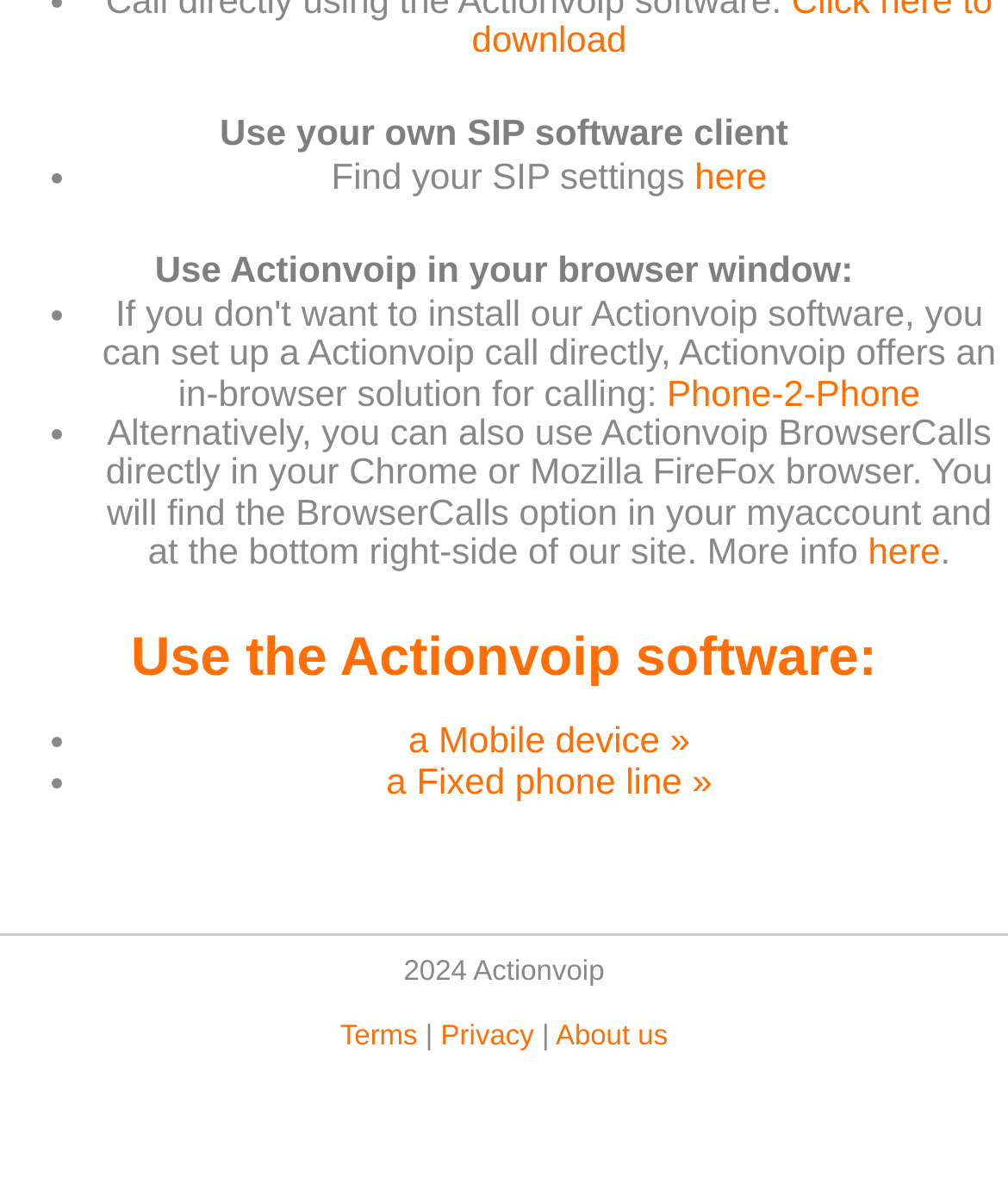Locate the UI element described by Services and provide its bounding box coordinates. Use the format (top-left x, top-left y, bottom-right x, bottom-right y) with all values as floating point numbers between 0 and 1.

None